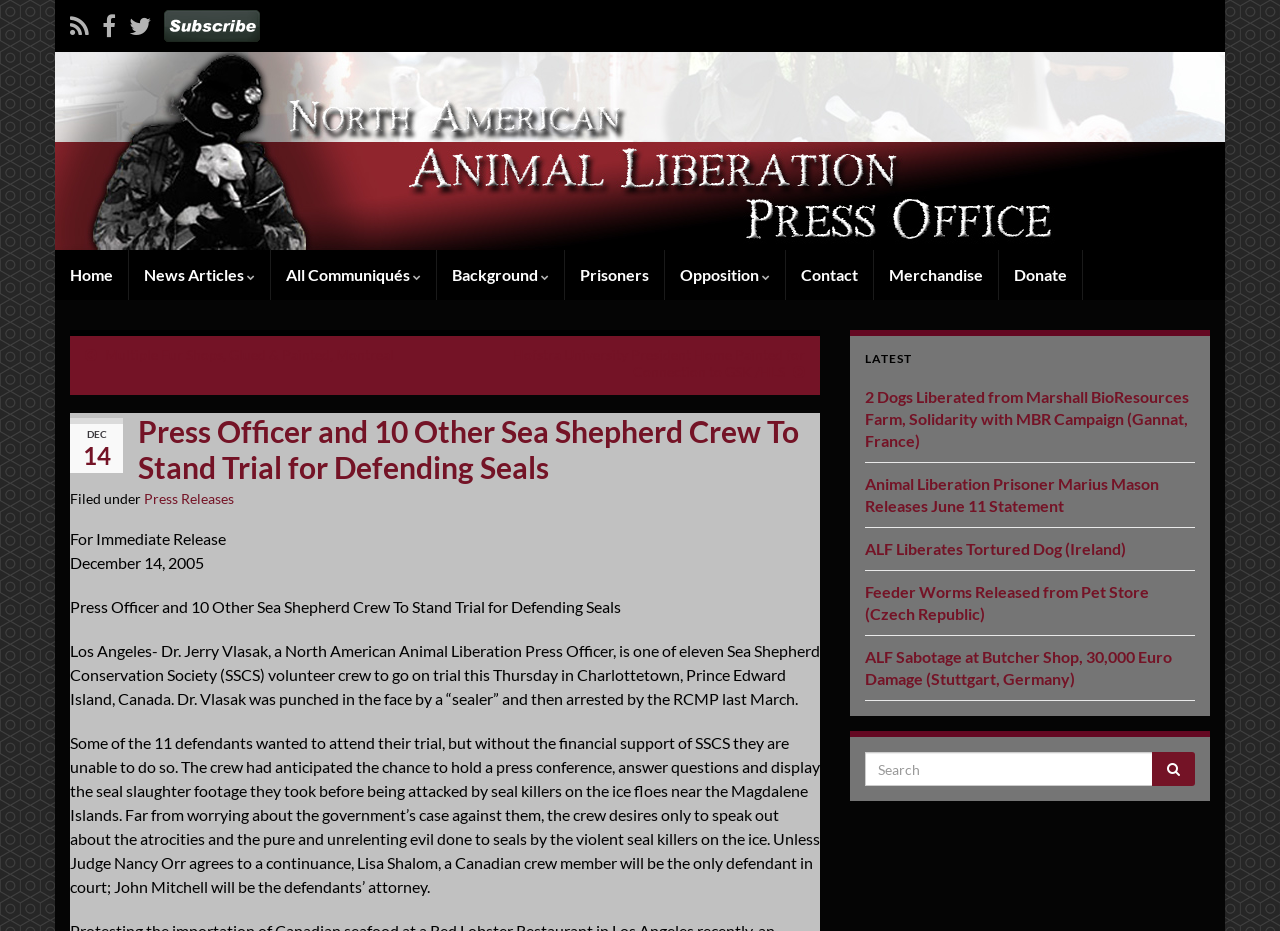How many defendants are expected to attend the trial?
Give a detailed response to the question by analyzing the screenshot.

I found the answer by reading the article's content, specifically the sentence 'Unless Judge Nancy Orr agrees to a continuance, Lisa Shalom, a Canadian crew member will be the only defendant in court;'